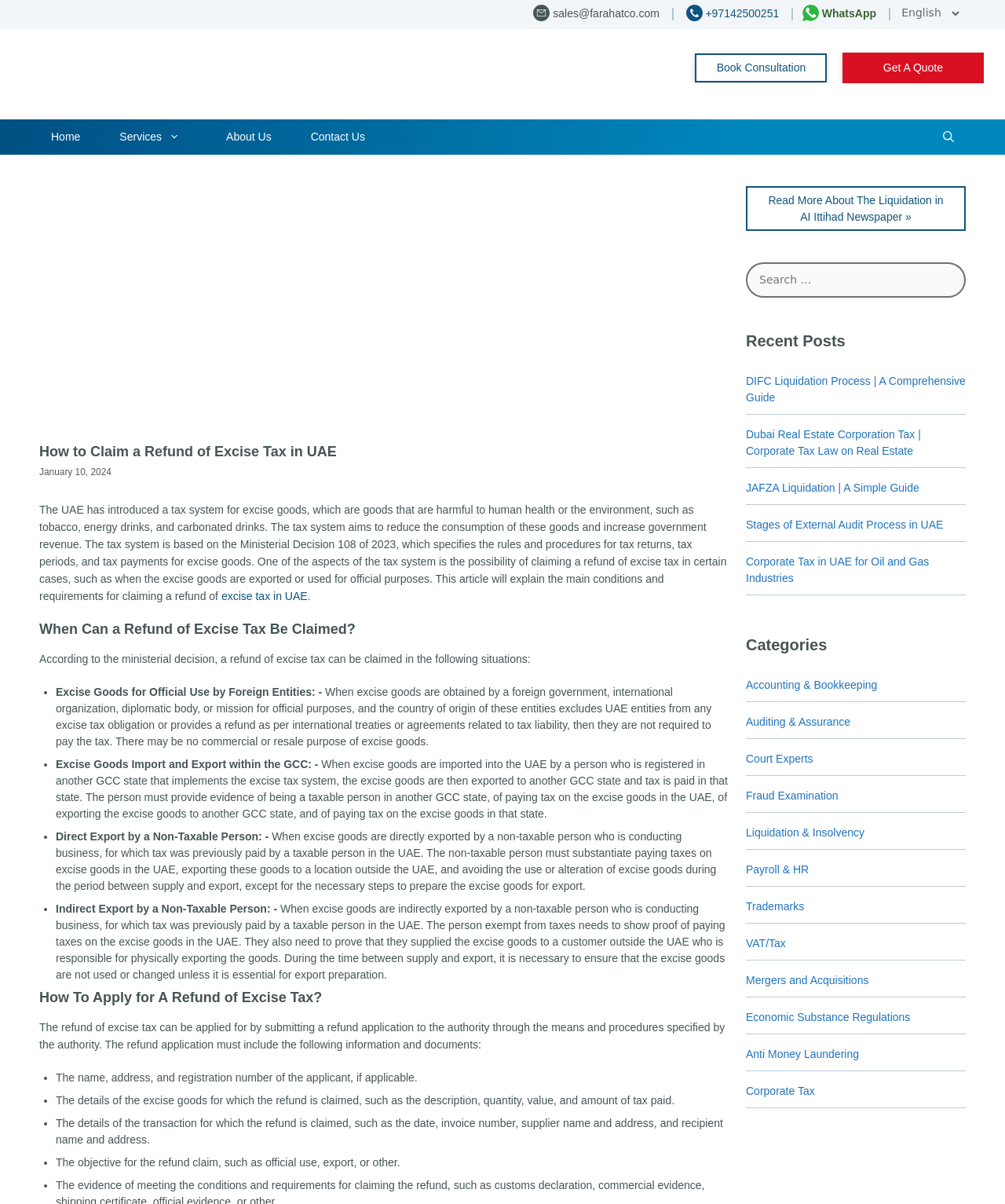Please determine the bounding box coordinates of the element's region to click for the following instruction: "Search for something".

None